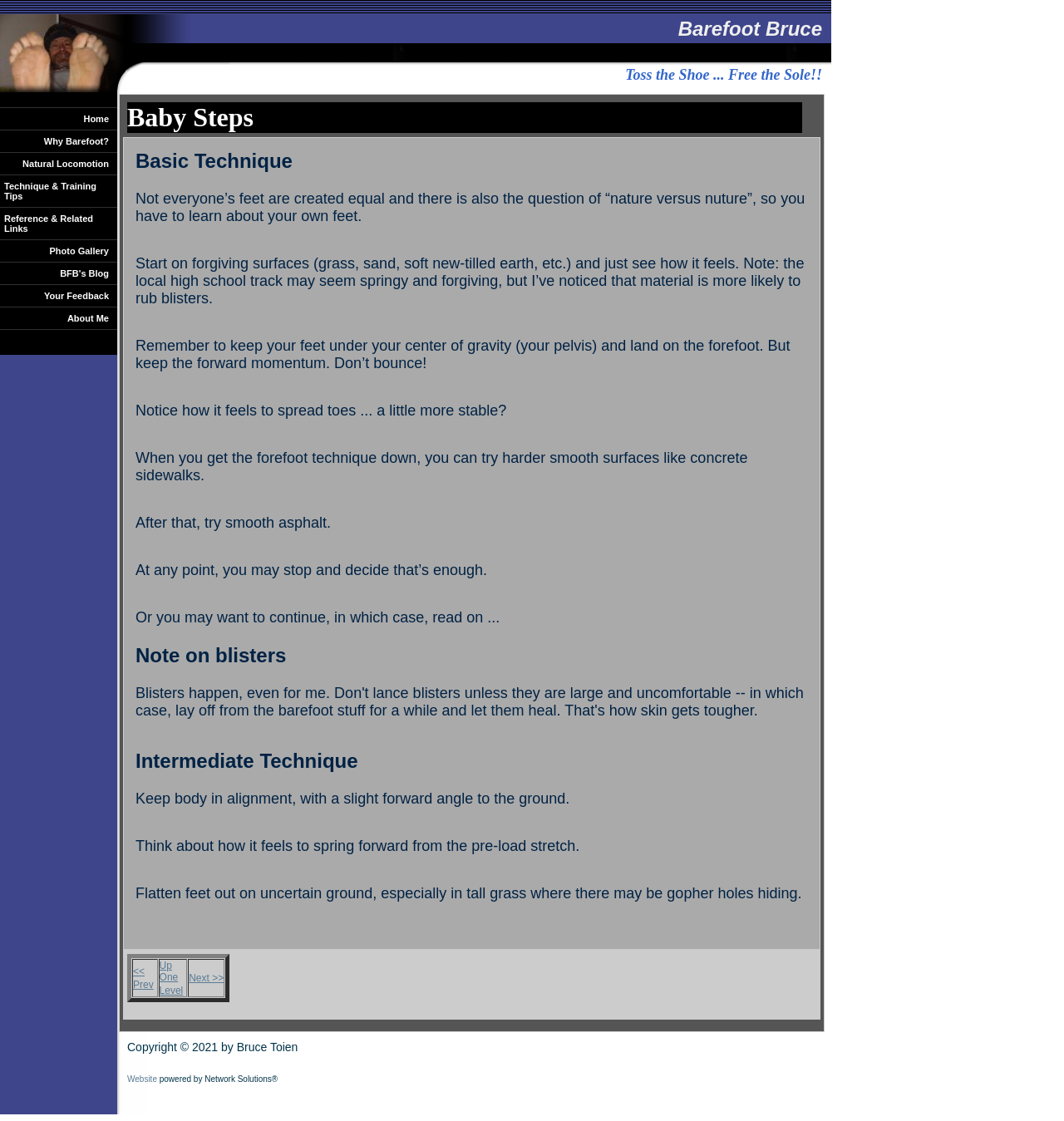Highlight the bounding box coordinates of the region I should click on to meet the following instruction: "Click on 'Home'".

[0.0, 0.096, 0.11, 0.116]